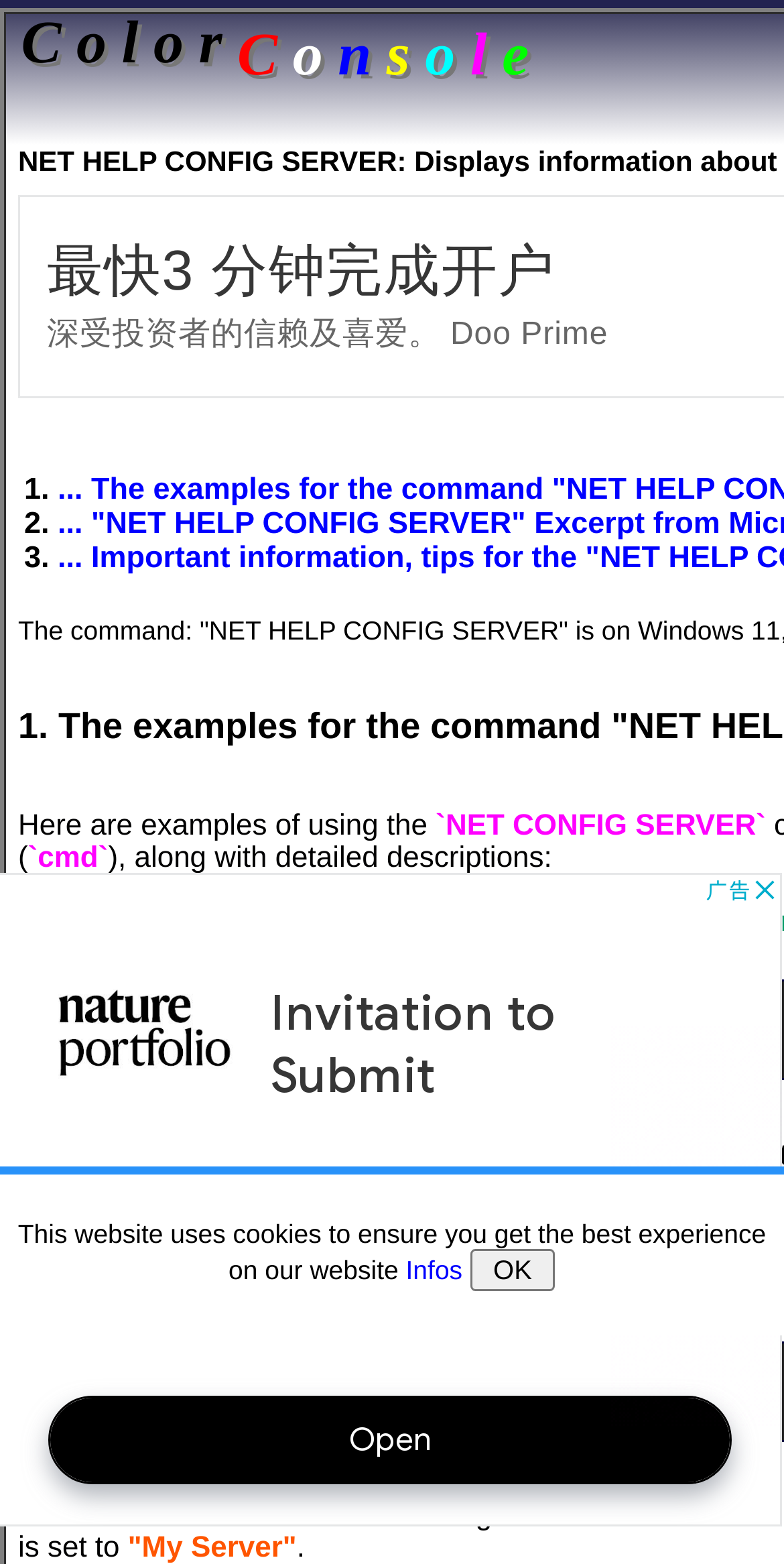Provide an in-depth caption for the elements present on the webpage.

The webpage appears to be a documentation or tutorial page about the NET HELP CONFIG SERVER command. At the top, there is a link to "Color Console" on the left side, taking up about a quarter of the width of the page. 

Below the link, there is a brief introduction to the command, which is "Displays information about the configuration of the Server service." 

Following the introduction, there are several code examples and descriptions. The first code example, `NET CONFIG SERVER`, is displayed prominently, taking up about half of the page width. To the left of the code example, there is a smaller text "`cmd`" indicating the command prompt. 

Below the first code example, there is a brief description of the command, followed by another code example, `net config server`, which is indented slightly to the right. This code example is accompanied by a description, "Description:", and an example input, `"My server"`. 

Further down the page, there is a cookie policy notice, which spans the entire width of the page. Below the notice, there are two elements side by side: a link to "Infos" and an "OK" button.